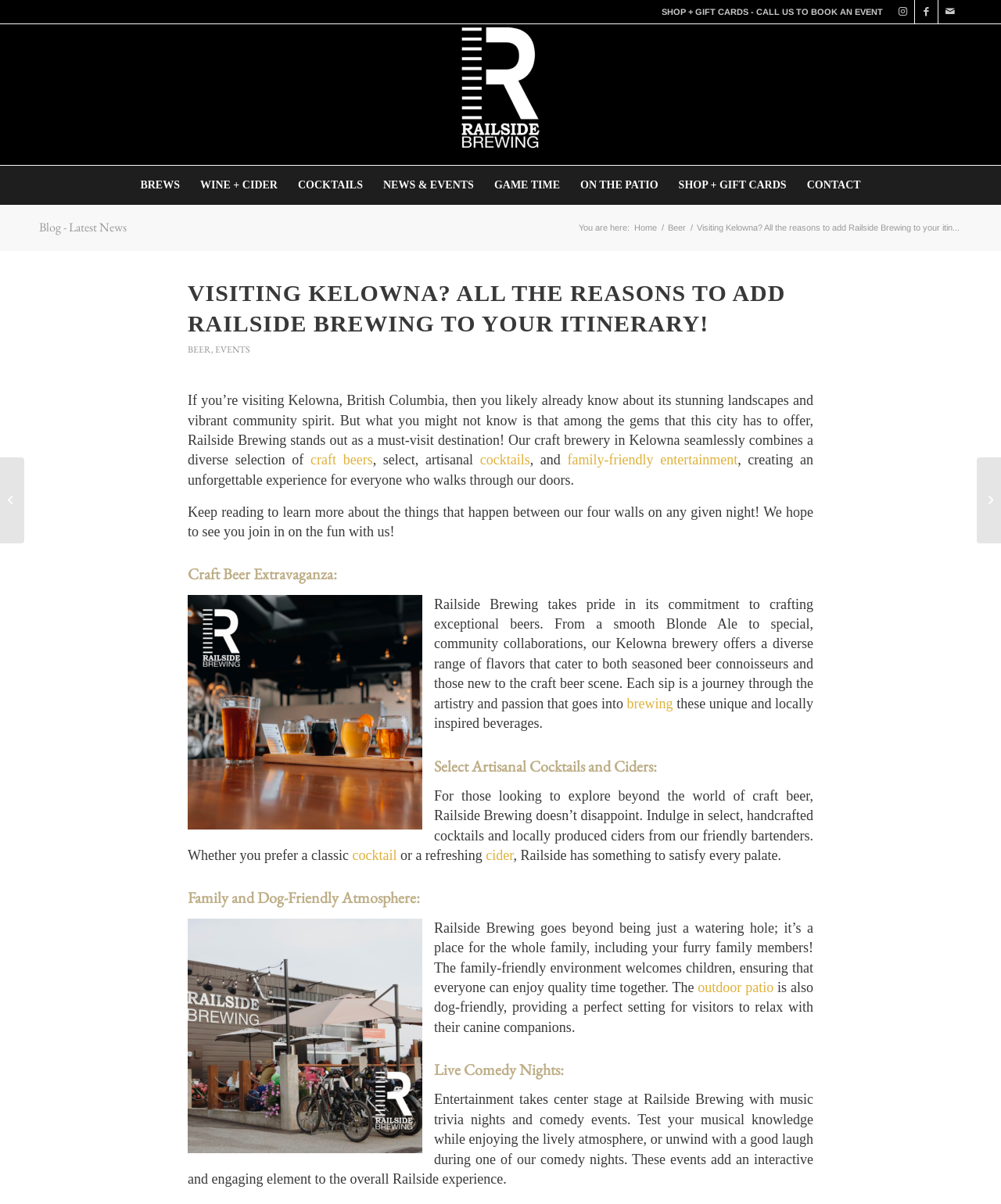What can you find on the menu at Railside Brewing?
Examine the image closely and answer the question with as much detail as possible.

I found the answer by looking at the menu items listed under the menu heading, which include BREWS, WINE + CIDER, COCKTAILS, and other options, indicating that these are the types of items you can find on the menu at Railside Brewing.